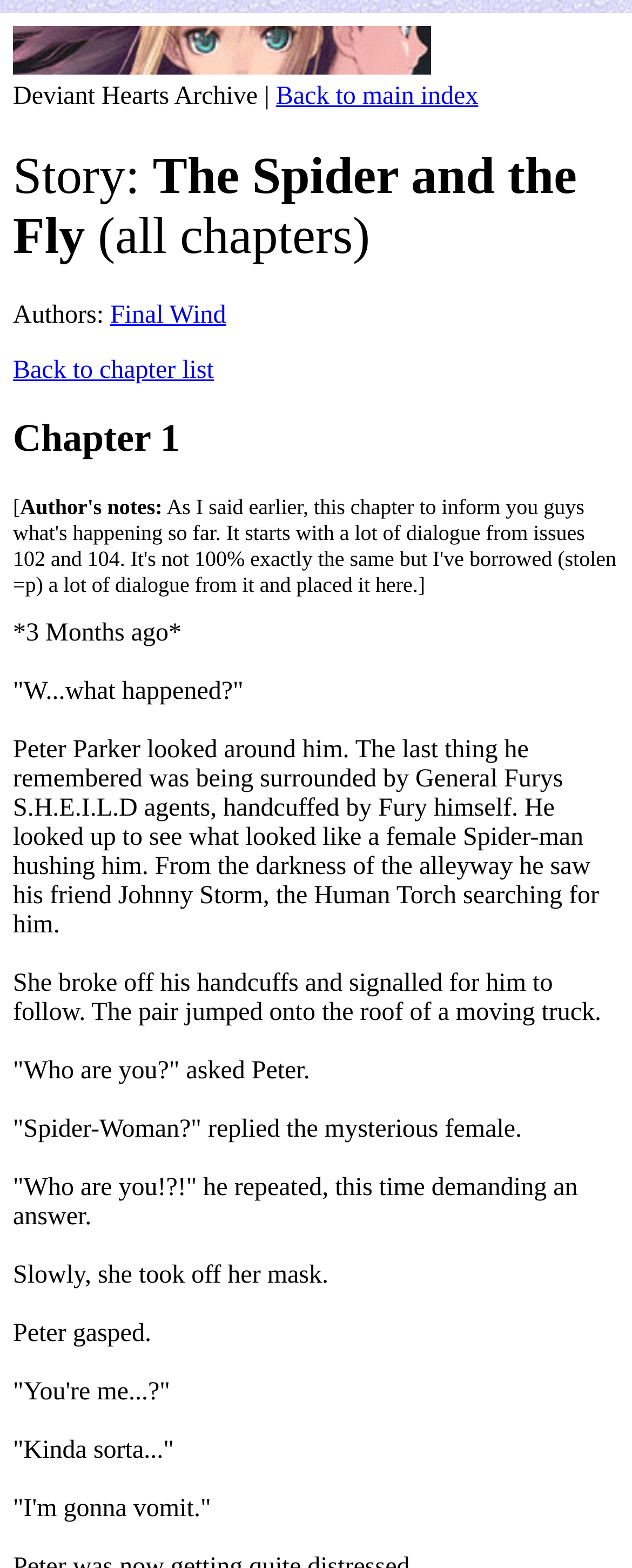What is the occupation of Johnny Storm?
Please analyze the image and answer the question with as much detail as possible.

The occupation of Johnny Storm can be found in the static text element 'the Human Torch searching for him.' which is located in the passage describing Peter Parker's surroundings. This suggests that Johnny Storm is also known as the Human Torch.